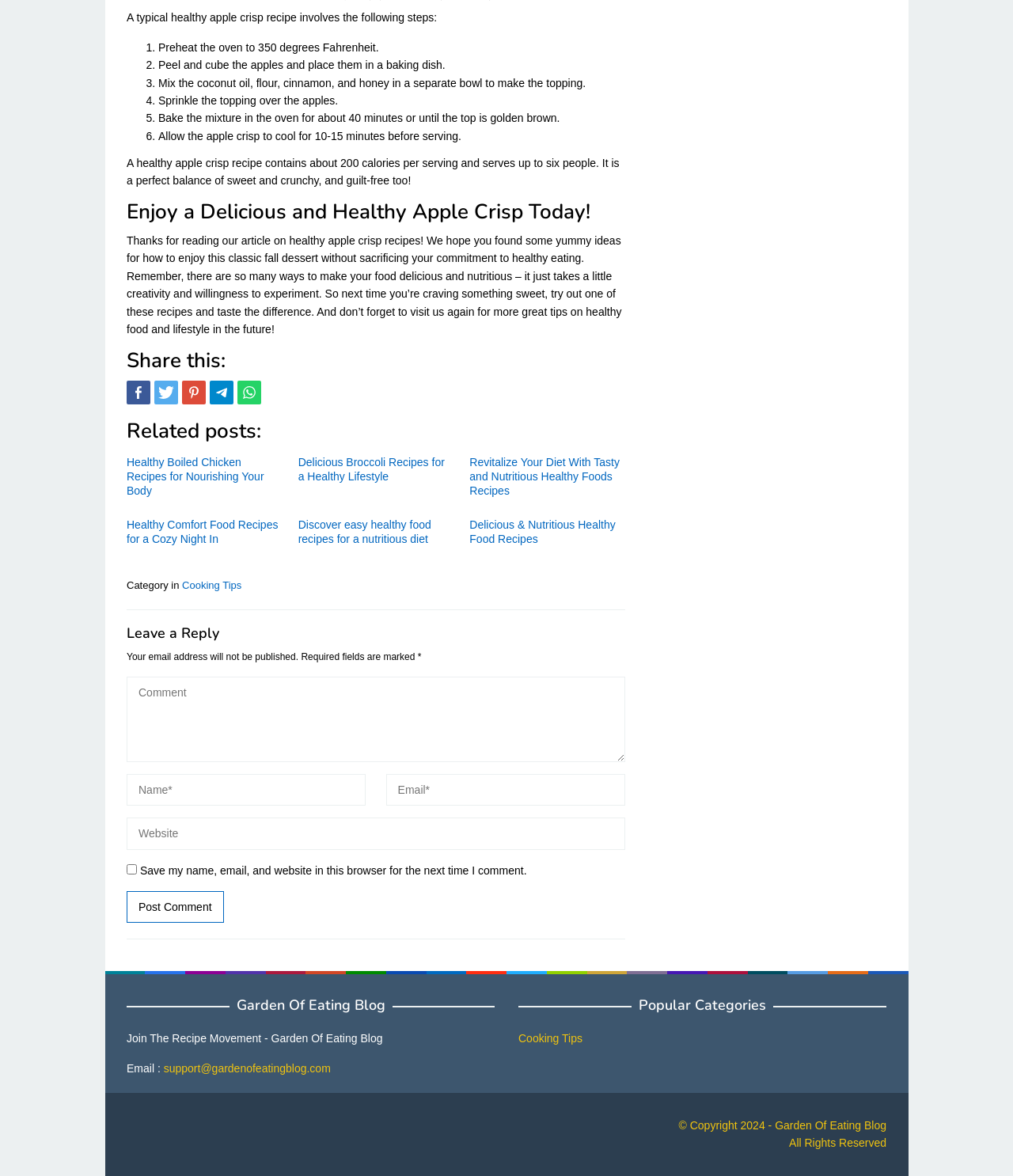What is the name of the blog?
Look at the screenshot and provide an in-depth answer.

The name of the blog is mentioned in the complementary section as 'Garden Of Eating Blog'.